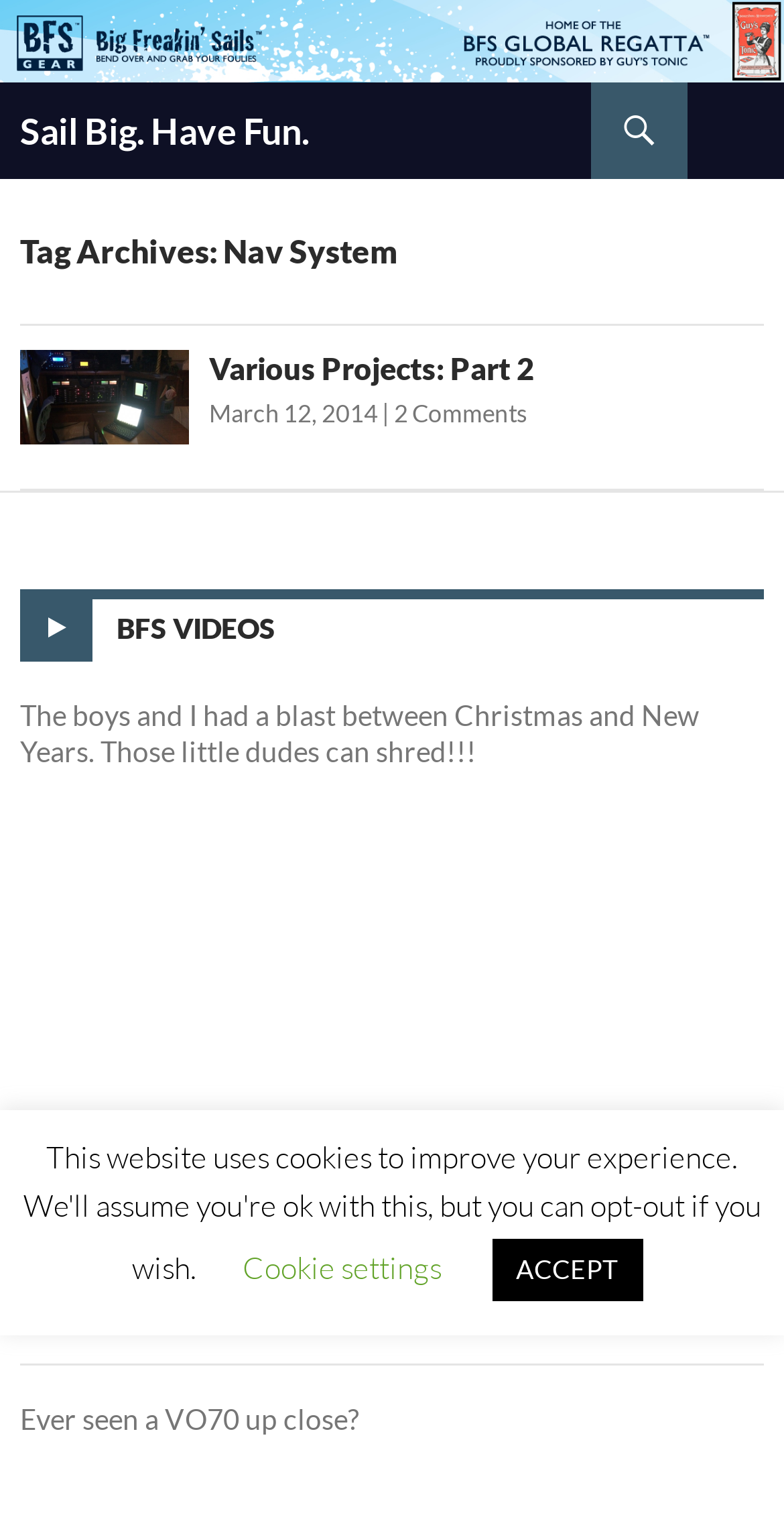How many comments are there on the article 'Various Projects: Part 2'?
Give a one-word or short phrase answer based on the image.

2